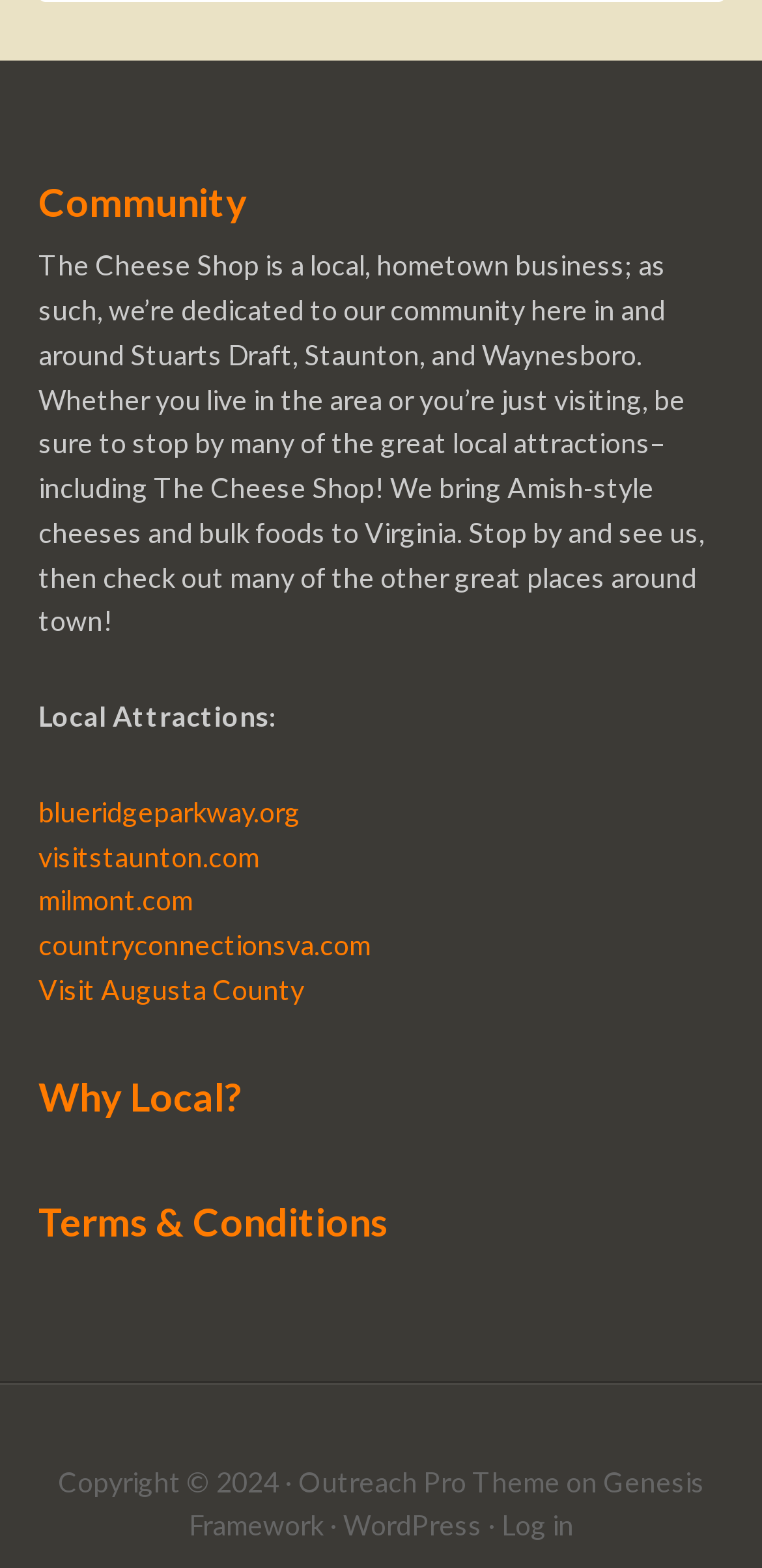What type of products does The Cheese Shop bring to Virginia?
Analyze the screenshot and provide a detailed answer to the question.

The webpage states 'We bring Amish-style cheeses and bulk foods to Virginia.' in the first article section, indicating the type of products The Cheese Shop brings to Virginia.